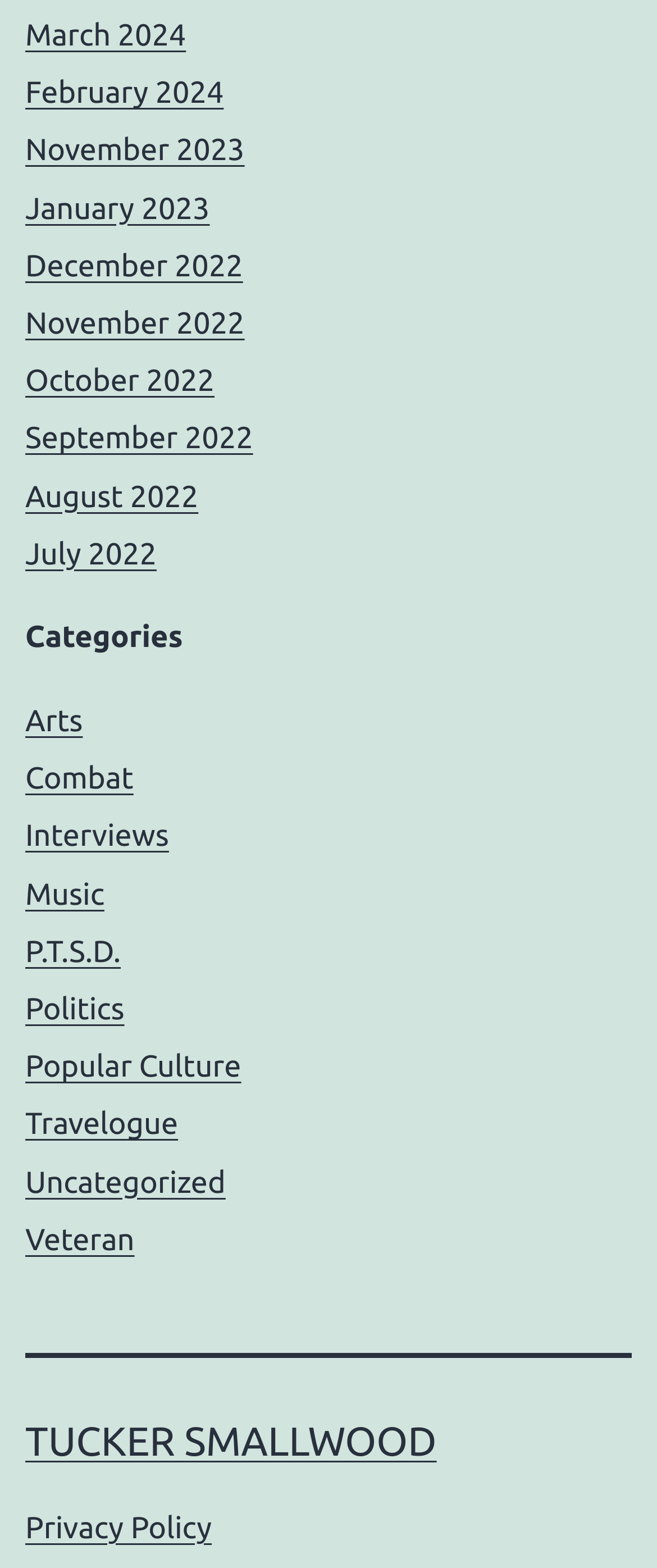Review the image closely and give a comprehensive answer to the question: How many categories are listed?

I counted the number of links under the 'Categories' heading and found that there are 13 categories listed, including 'Arts', 'Combat', 'Interviews', and so on.